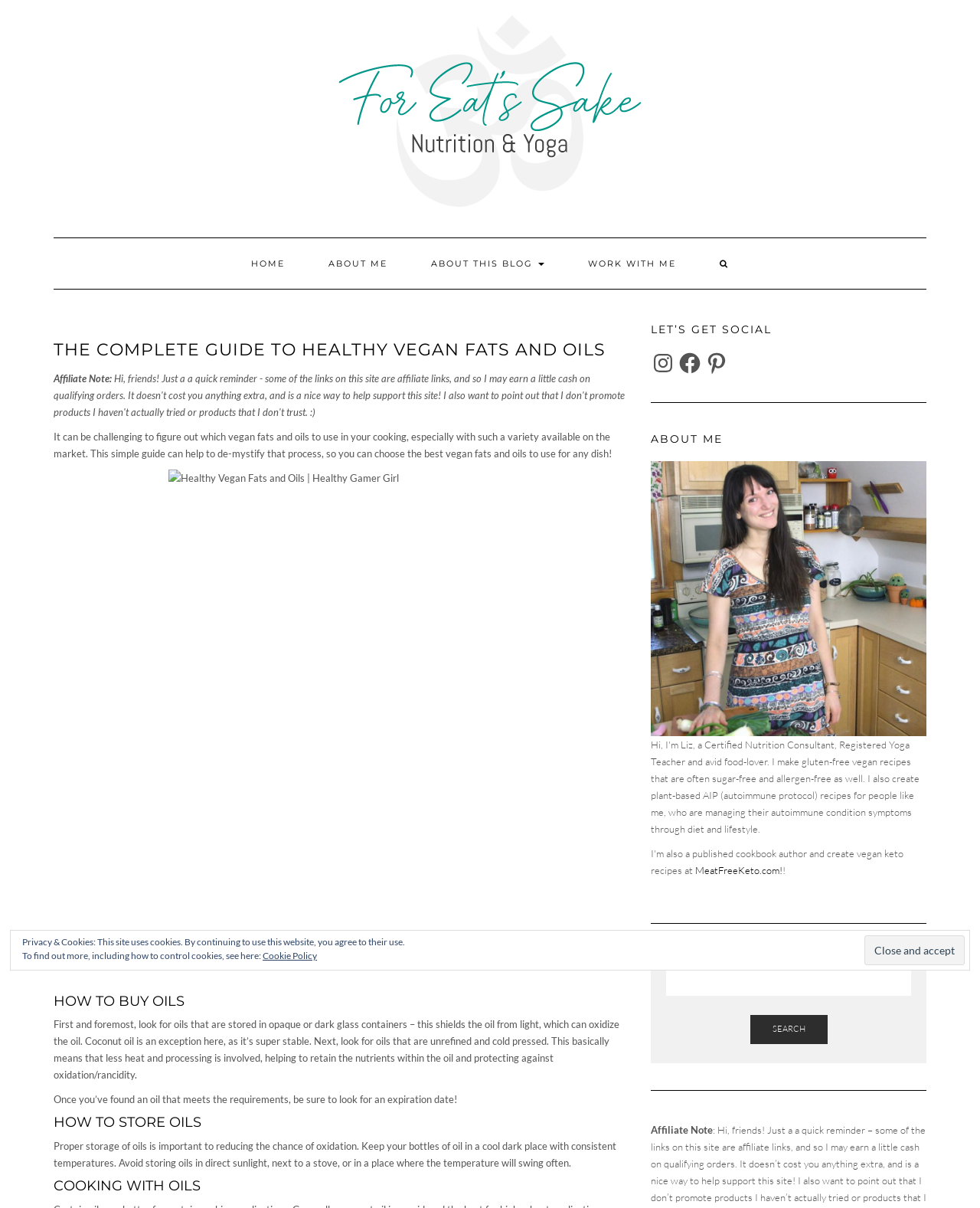Can you find and provide the title of the webpage?

THE COMPLETE GUIDE TO HEALTHY VEGAN FATS AND OILS